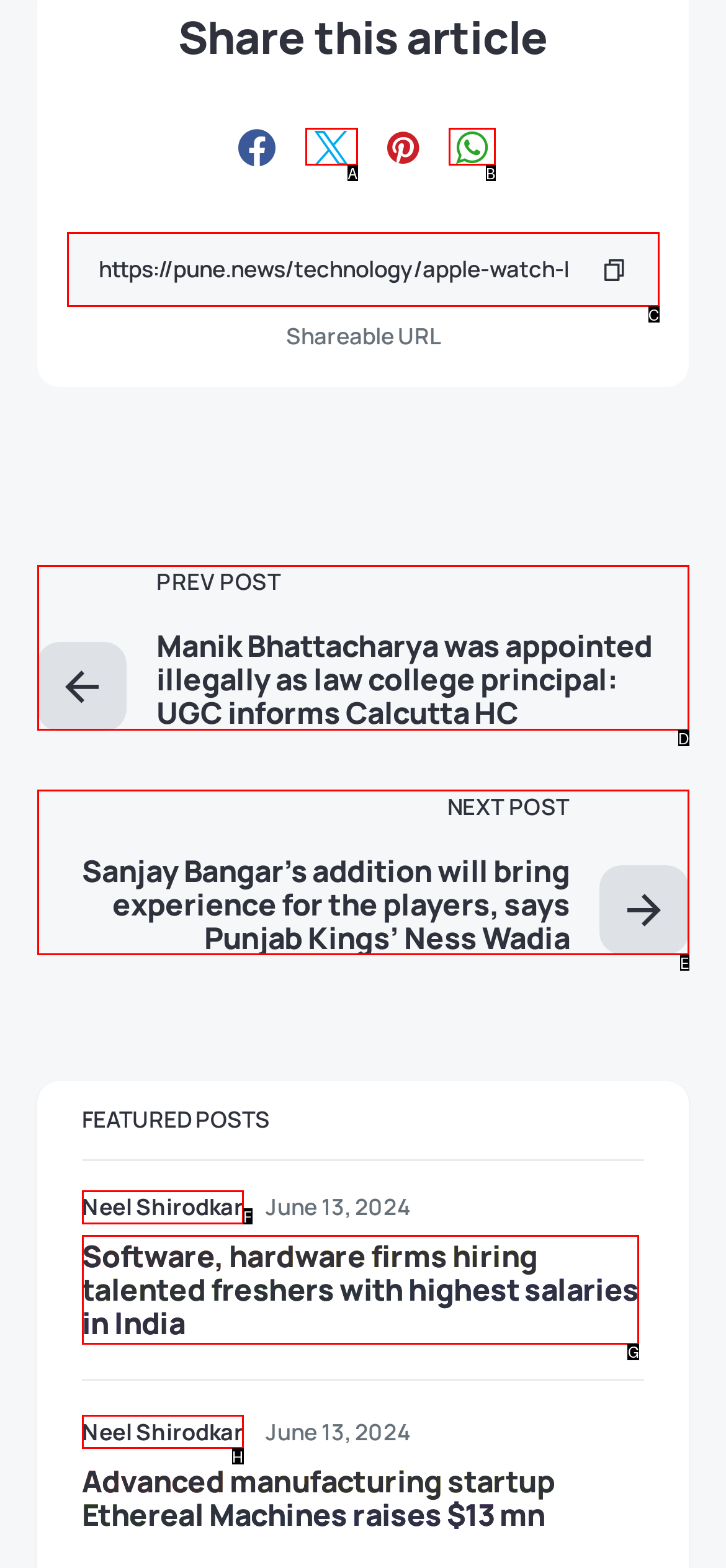Pick the option that corresponds to: Neel Shirodkar
Provide the letter of the correct choice.

F